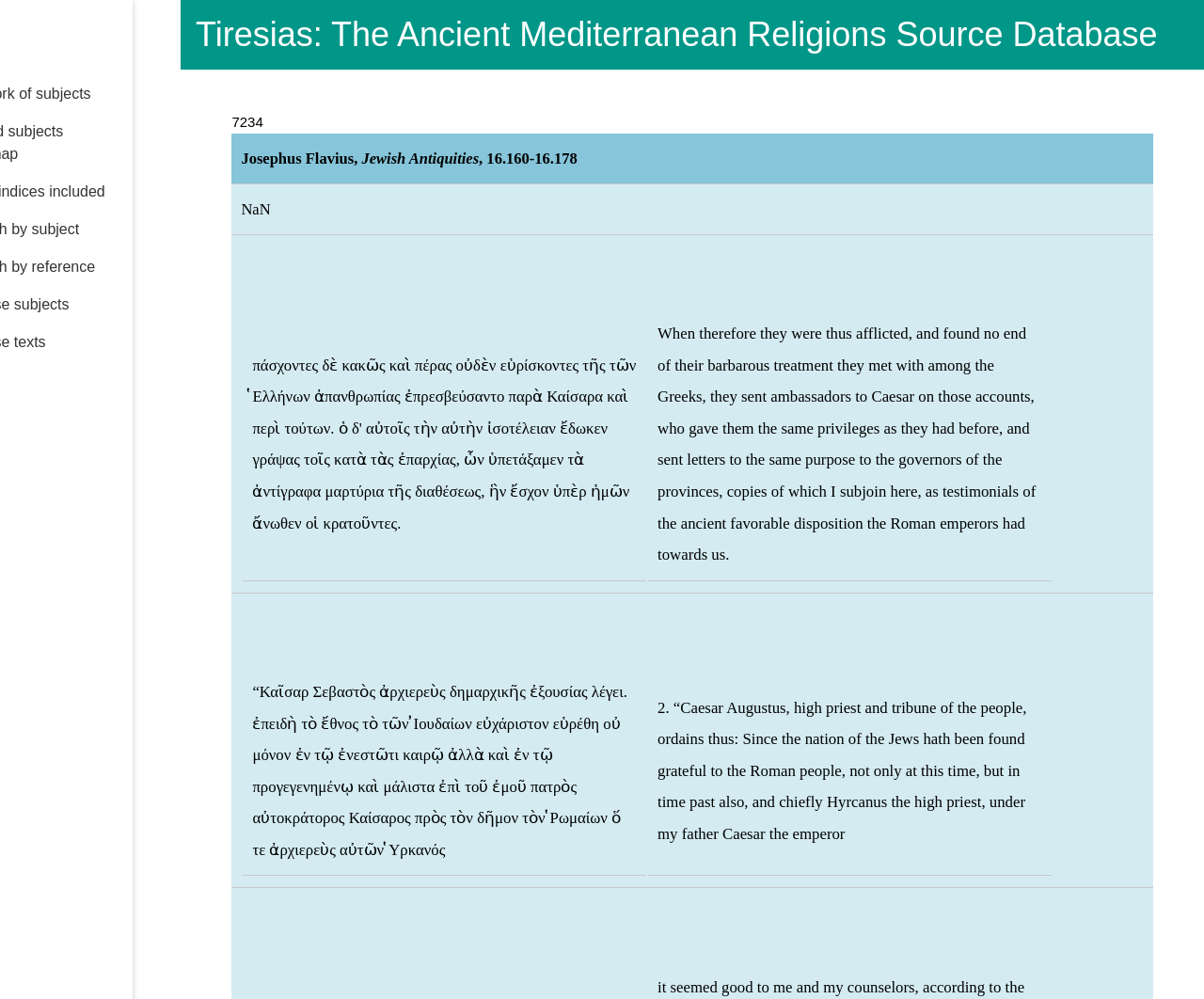Identify the bounding box coordinates of the part that should be clicked to carry out this instruction: "Search by subject".

[0.0, 0.211, 0.156, 0.249]